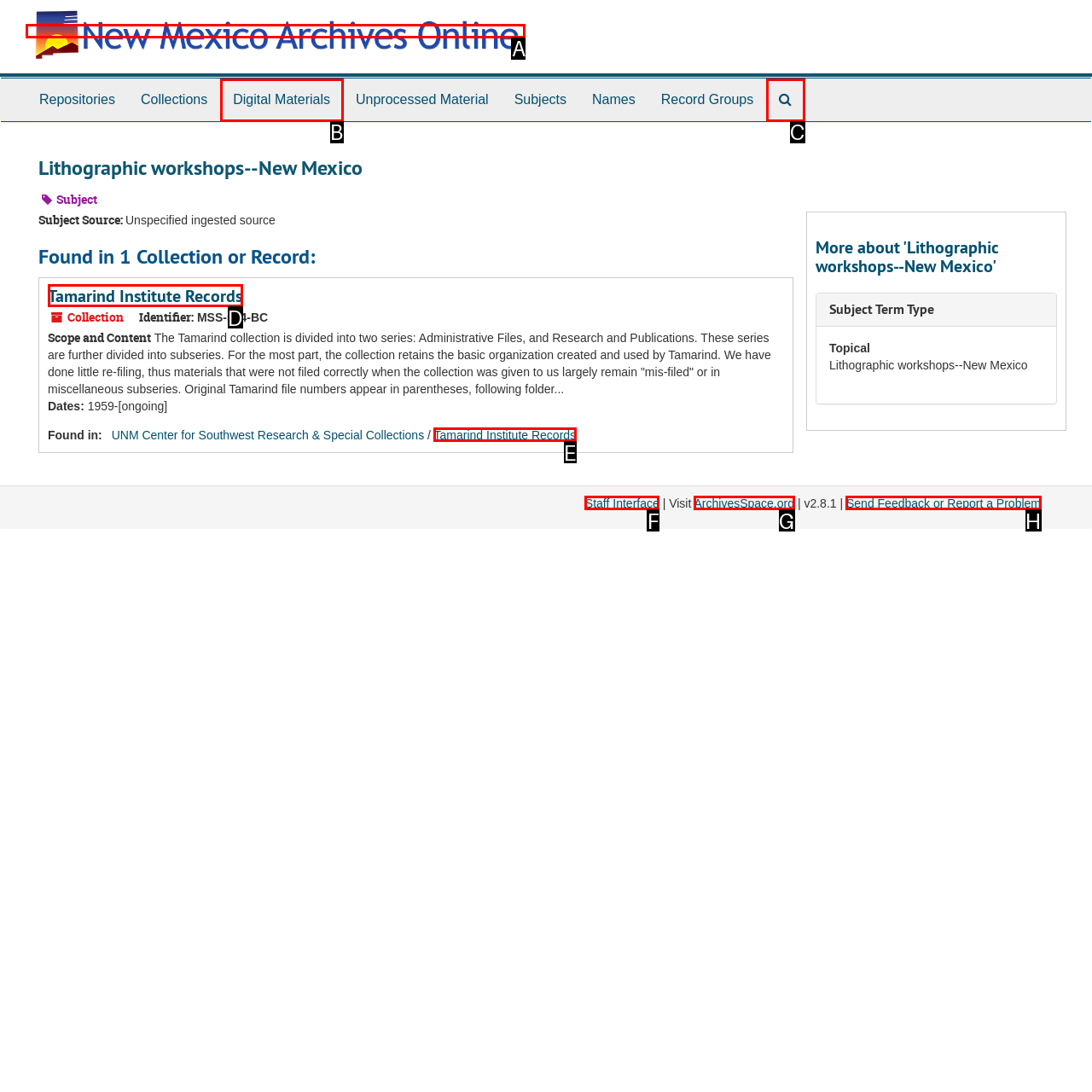Identify the letter of the correct UI element to fulfill the task: Search The Archives from the given options in the screenshot.

C